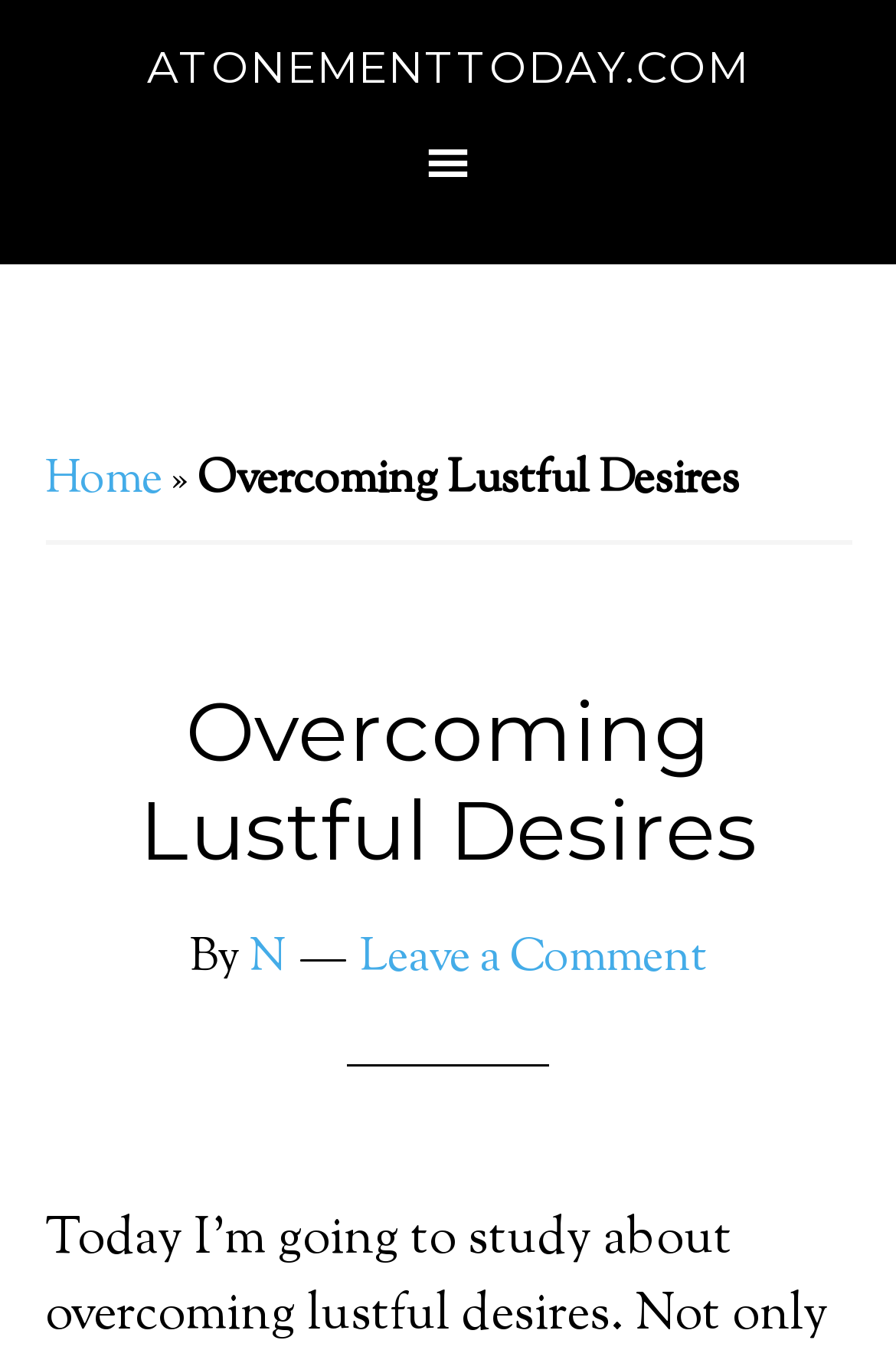Please give a one-word or short phrase response to the following question: 
Who is the author of the current article?

N